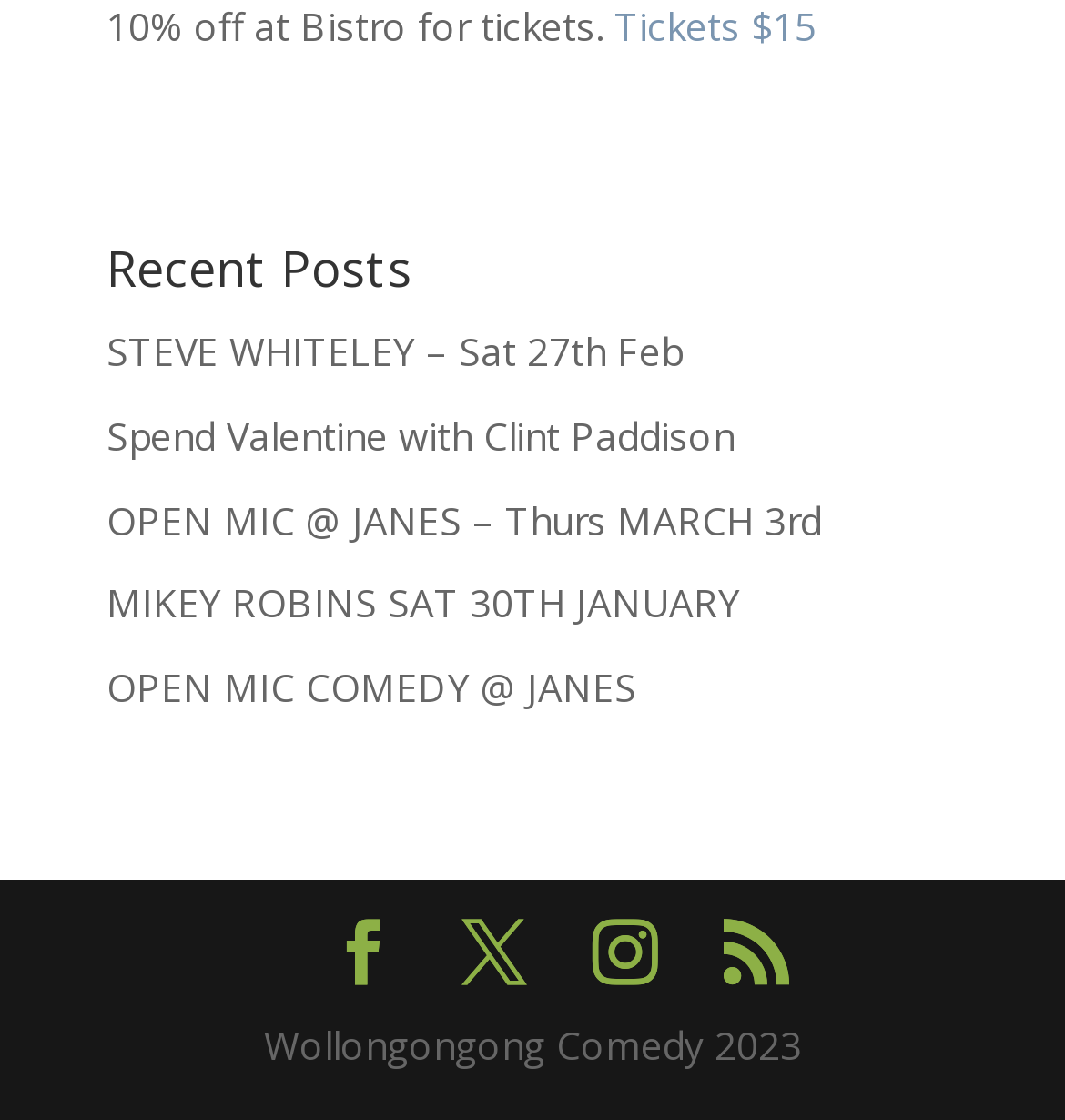Provide your answer in one word or a succinct phrase for the question: 
What is the year of the Wollongong Comedy?

2023